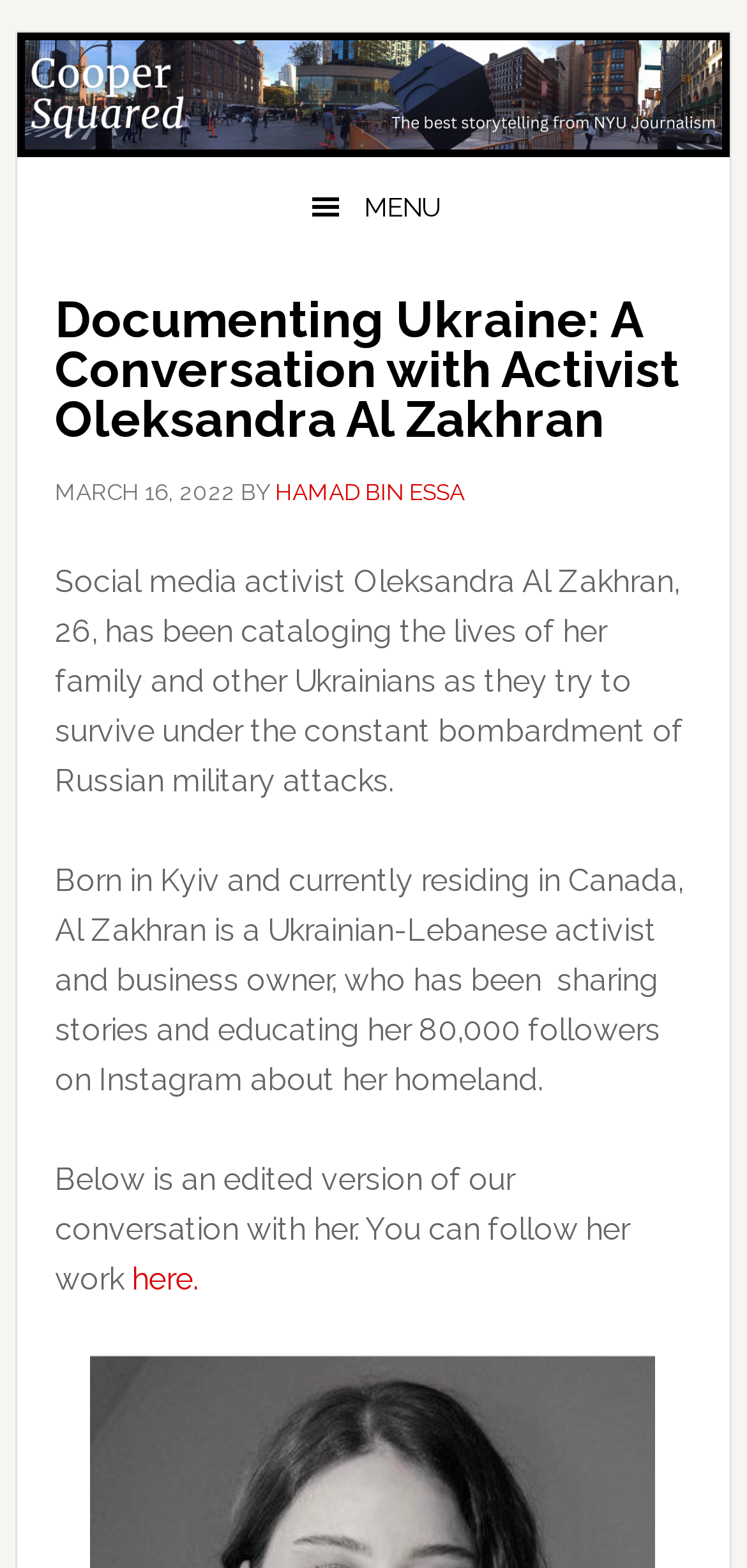Given the webpage screenshot, identify the bounding box of the UI element that matches this description: "here.".

[0.176, 0.804, 0.266, 0.827]